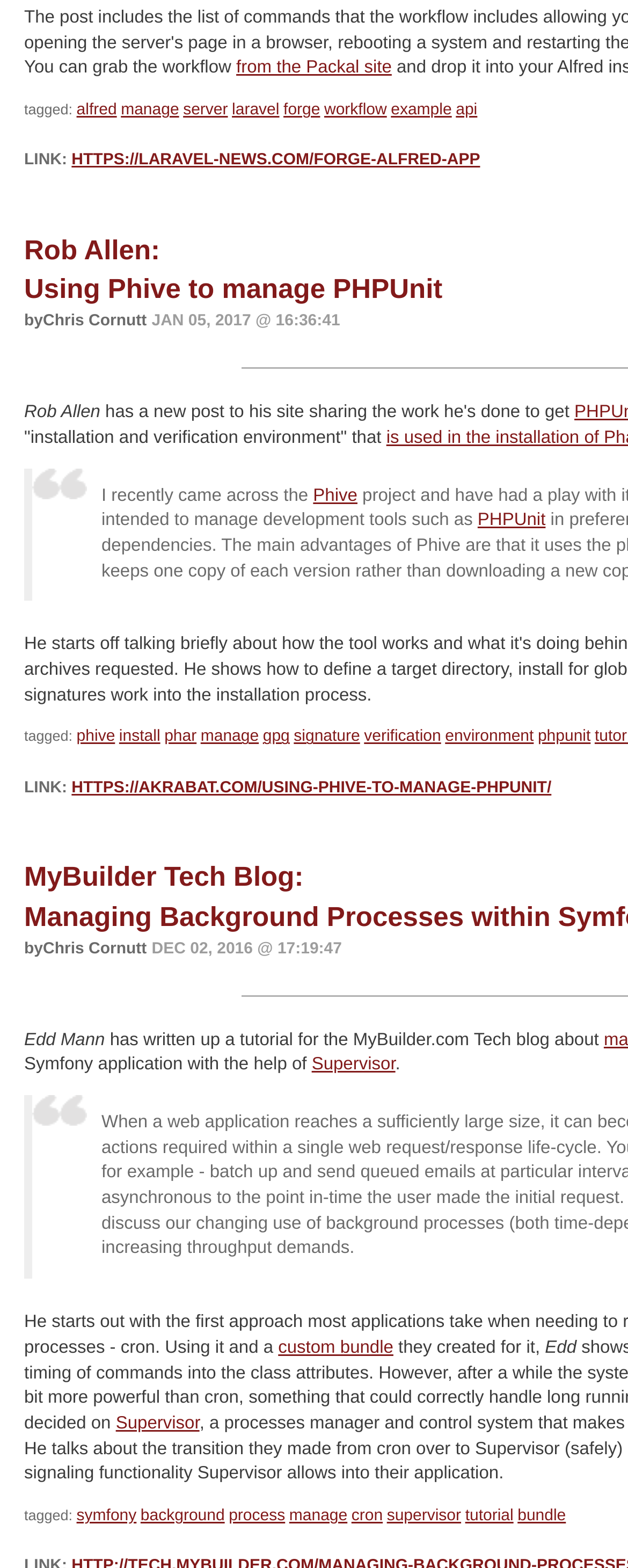What is the name of the PHP tool mentioned in the article?
Please look at the screenshot and answer in one word or a short phrase.

Phive